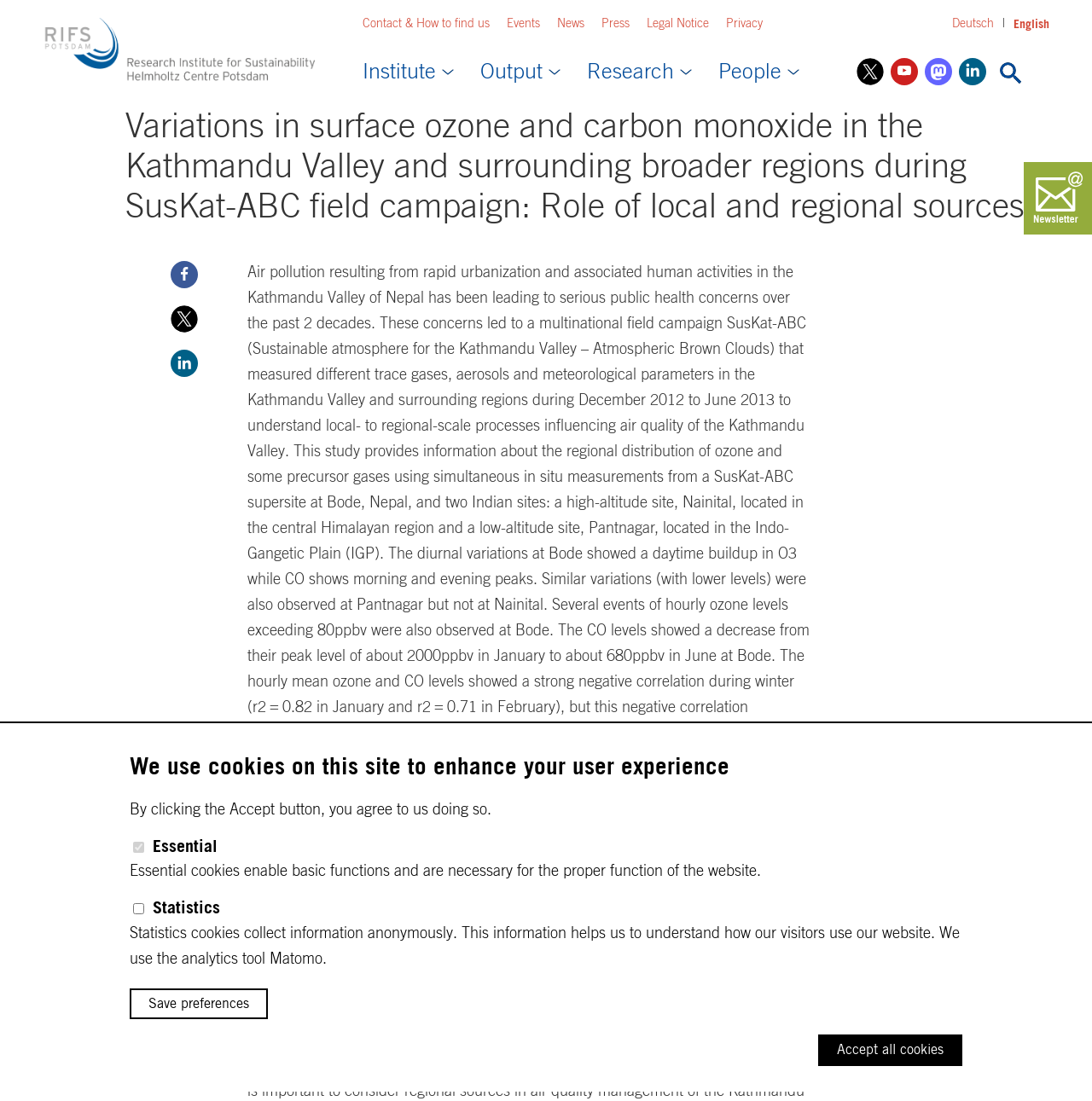Pinpoint the bounding box coordinates of the clickable area necessary to execute the following instruction: "Go to the Contact & How to find us page". The coordinates should be given as four float numbers between 0 and 1, namely [left, top, right, bottom].

[0.332, 0.016, 0.448, 0.029]